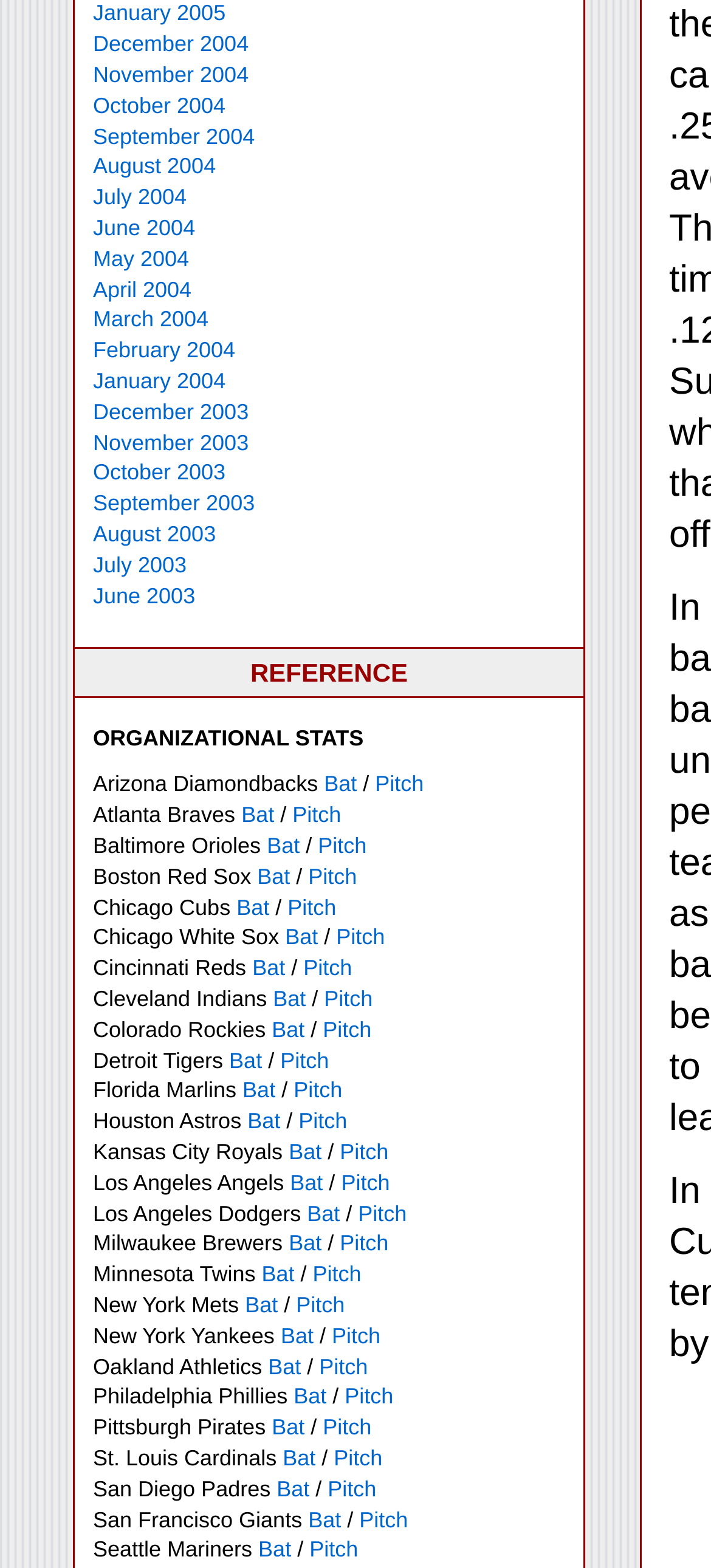How many teams are listed on the webpage?
Please provide a single word or phrase answer based on the image.

30